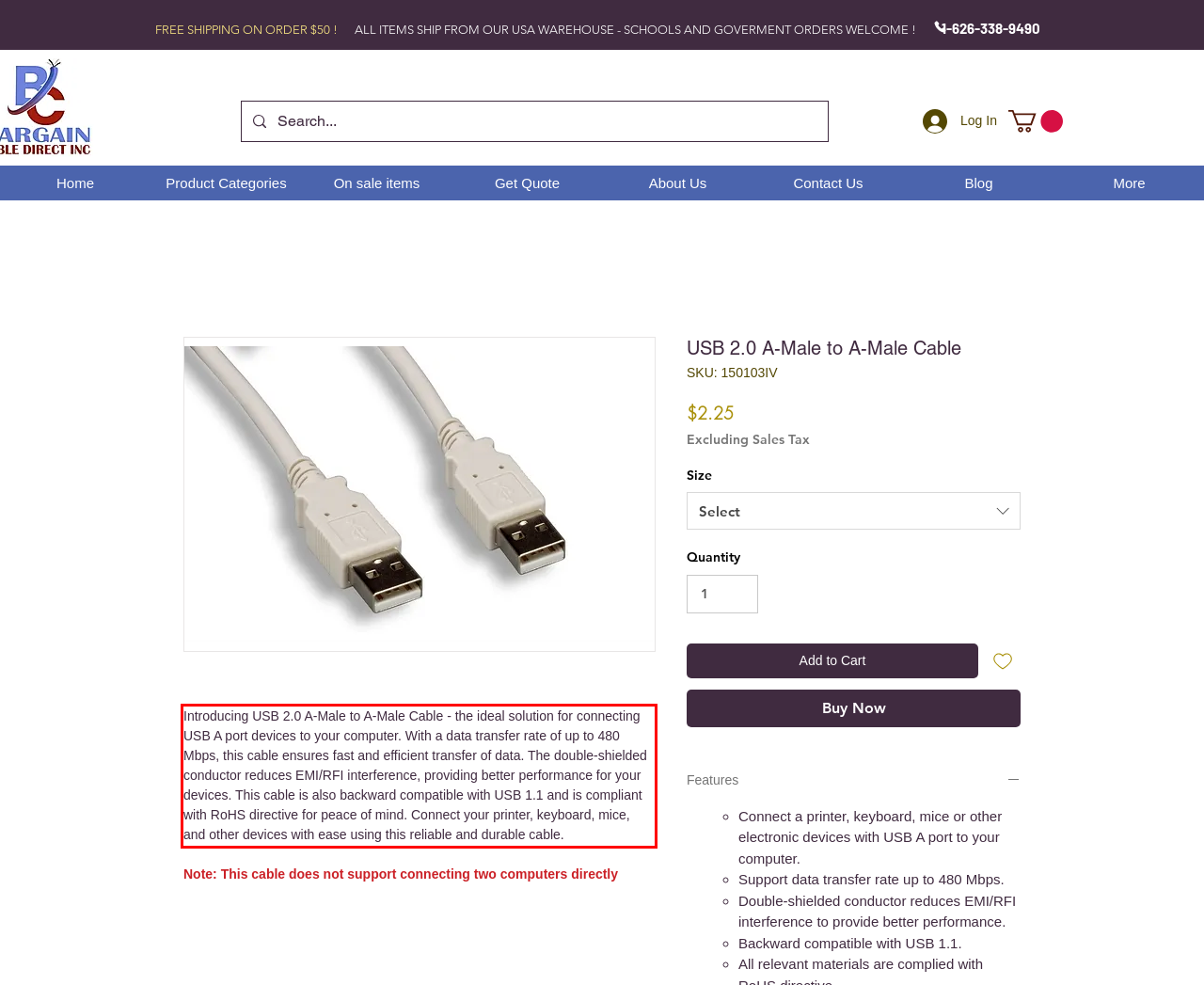From the screenshot of the webpage, locate the red bounding box and extract the text contained within that area.

Introducing USB 2.0 A-Male to A-Male Cable - the ideal solution for connecting USB A port devices to your computer. With a data transfer rate of up to 480 Mbps, this cable ensures fast and efficient transfer of data. The double-shielded conductor reduces EMI/RFI interference, providing better performance for your devices. This cable is also backward compatible with USB 1.1 and is compliant with RoHS directive for peace of mind. Connect your printer, keyboard, mice, and other devices with ease using this reliable and durable cable.